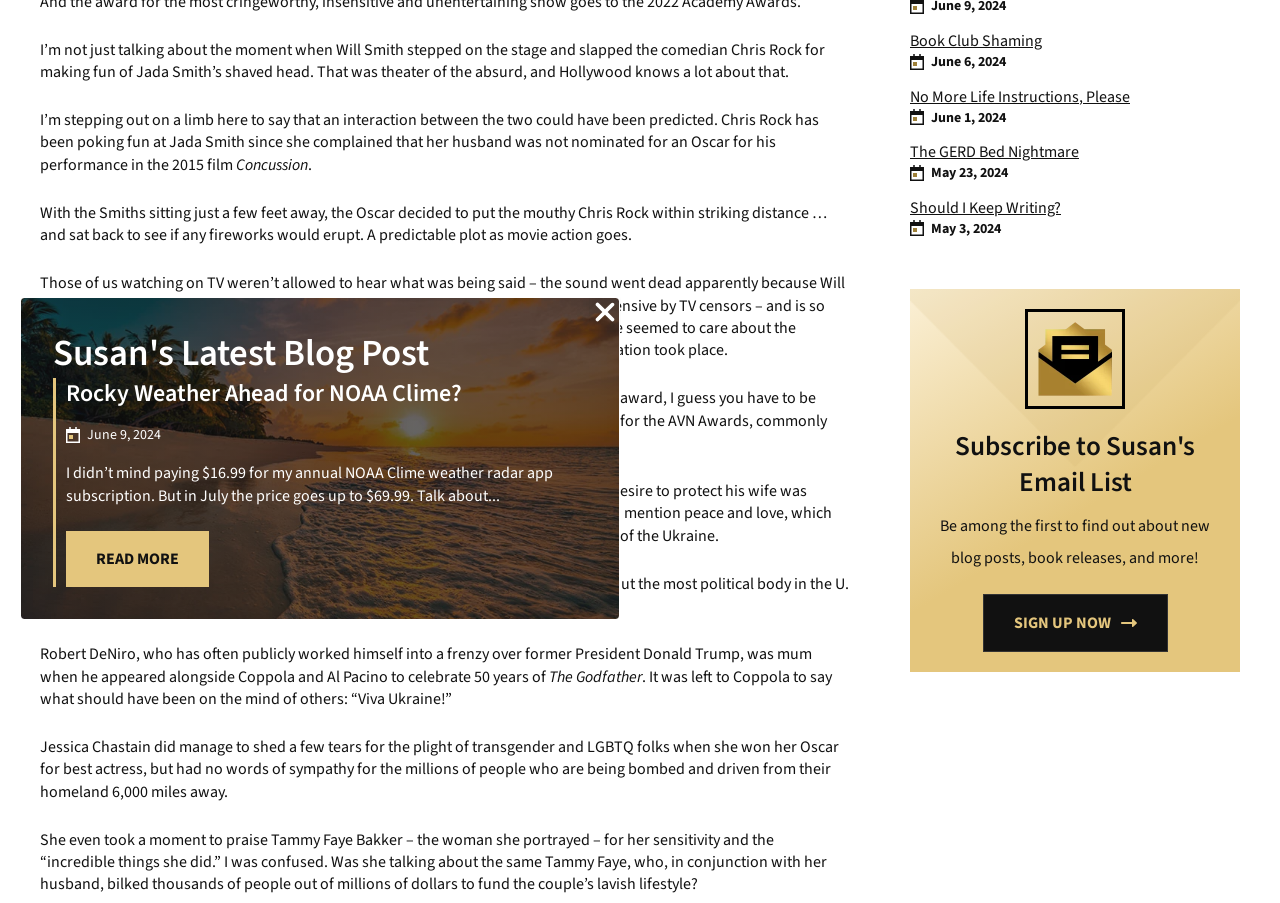Locate the bounding box of the UI element described by: "The GERD Bed Nightmare" in the given webpage screenshot.

[0.711, 0.156, 0.843, 0.181]